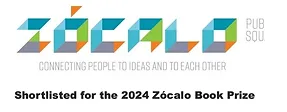Please respond to the question with a concise word or phrase:
What recognition is mentioned in the caption?

2024 Zócalo Book Prize